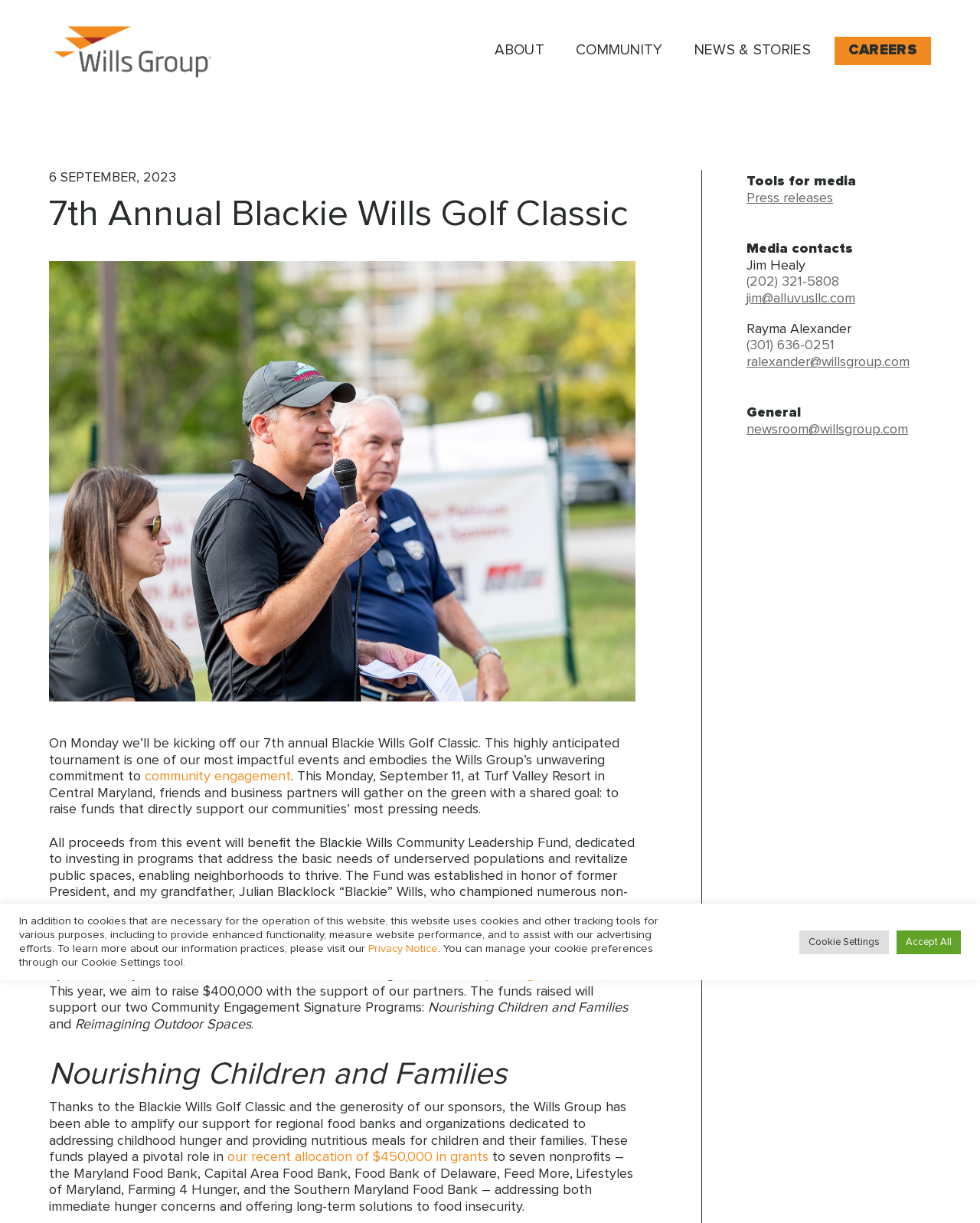Give a detailed account of the webpage, highlighting key information.

The webpage is about the 7th Annual Blackie Wills Golf Classic, an event organized by the Wills Group to raise funds for their Community Engagement programs. At the top of the page, there is a logo and a navigation menu with links to "ABOUT", "COMMUNITY", "NEWS & STORIES", and "CAREERS". 

Below the navigation menu, there is a heading that announces the event, followed by a paragraph of text that explains the purpose of the event. The text mentions that the event will take place on September 11, 2023, at Turf Valley Resort in Central Maryland, and that all proceeds will benefit the Blackie Wills Community Leadership Fund.

The page then provides more information about the event, including the amount of money raised in previous years and the goals for this year's event. There are also sections that highlight the two Community Engagement Signature Programs that the funds will support: "Nourishing Children and Families" and "Reimagining Outdoor Spaces". 

On the right side of the page, there are three sections: "Tools for media", "Media contacts", and "General". These sections provide links to press releases, media contacts, and a general newsroom email address.

At the bottom of the page, there is a notice about the use of cookies on the website, with links to a Privacy Notice and a Cookie Settings tool. There are also two buttons: "Cookie Settings" and "Accept All".